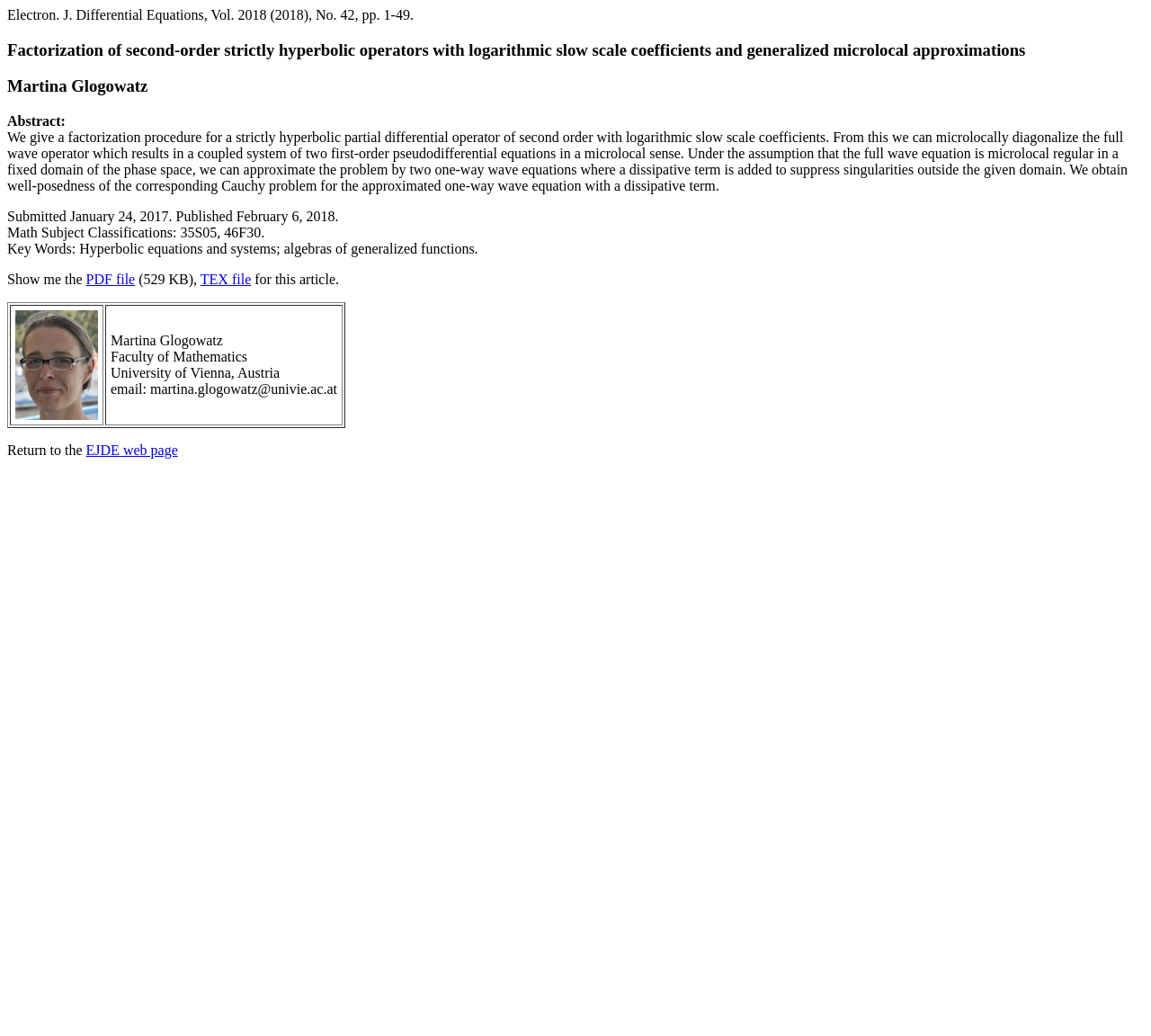Who is the author of this paper?
We need a detailed and exhaustive answer to the question. Please elaborate.

The author's name is mentioned in the heading 'Factorization of second-order strictly hyperbolic operators with logarithmic slow scale coefficients and generalized microlocal approximations Martina Glogowatz'.